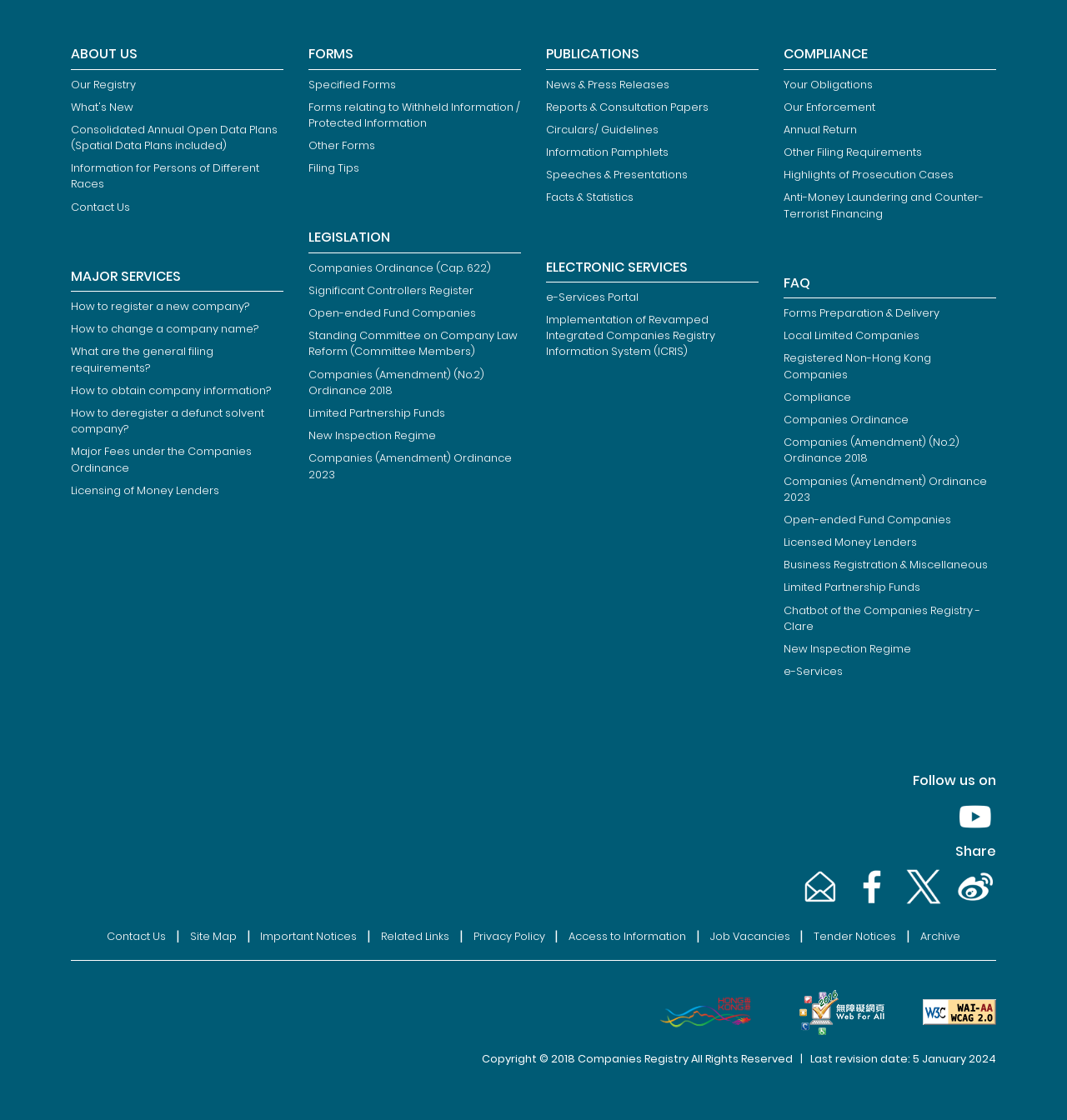Identify the bounding box coordinates of the element that should be clicked to fulfill this task: "Contact Us". The coordinates should be provided as four float numbers between 0 and 1, i.e., [left, top, right, bottom].

[0.1, 0.83, 0.156, 0.842]